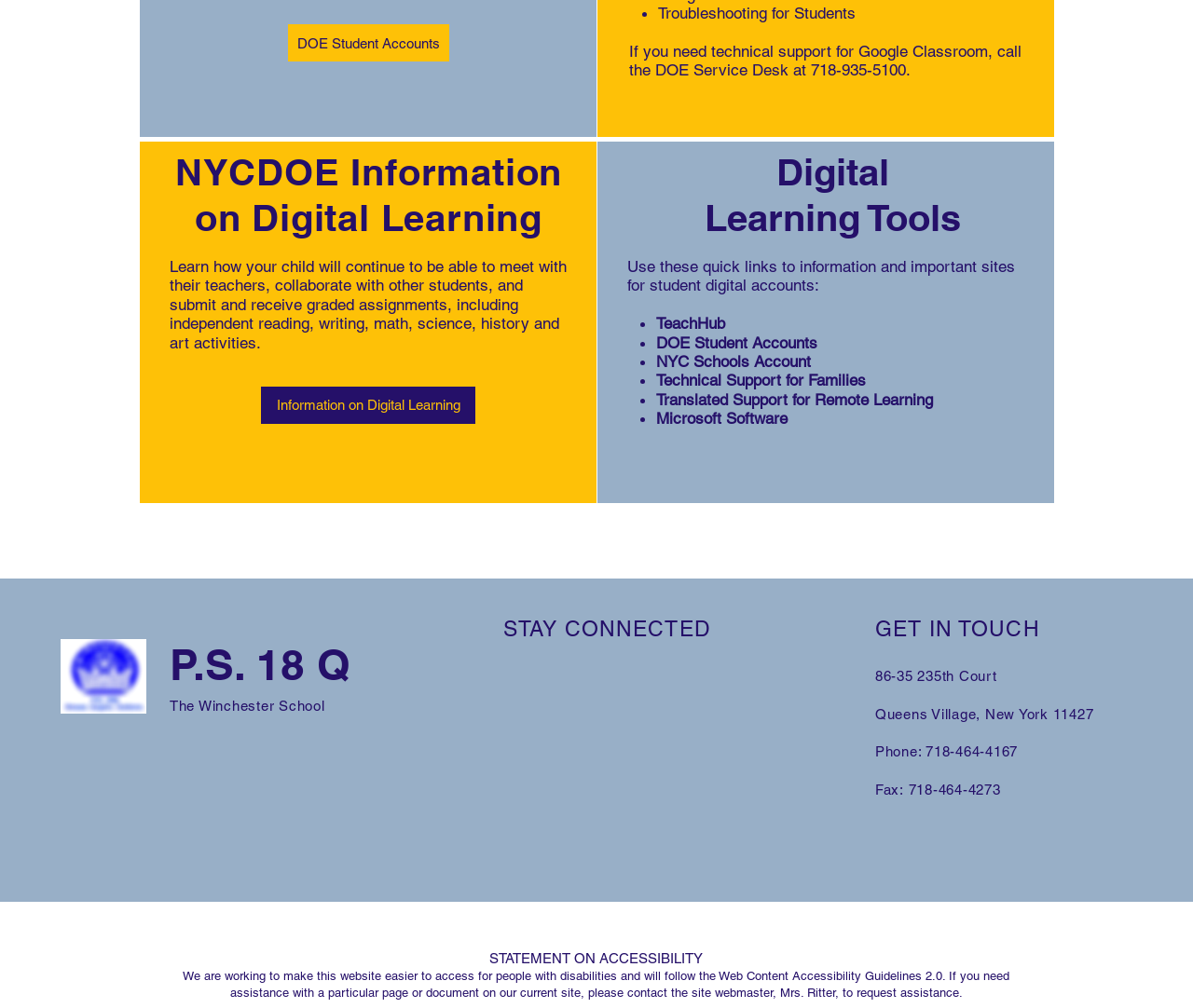Please provide a one-word or phrase answer to the question: 
What is the phone number of P.S. 18 Q?

718-464-4167